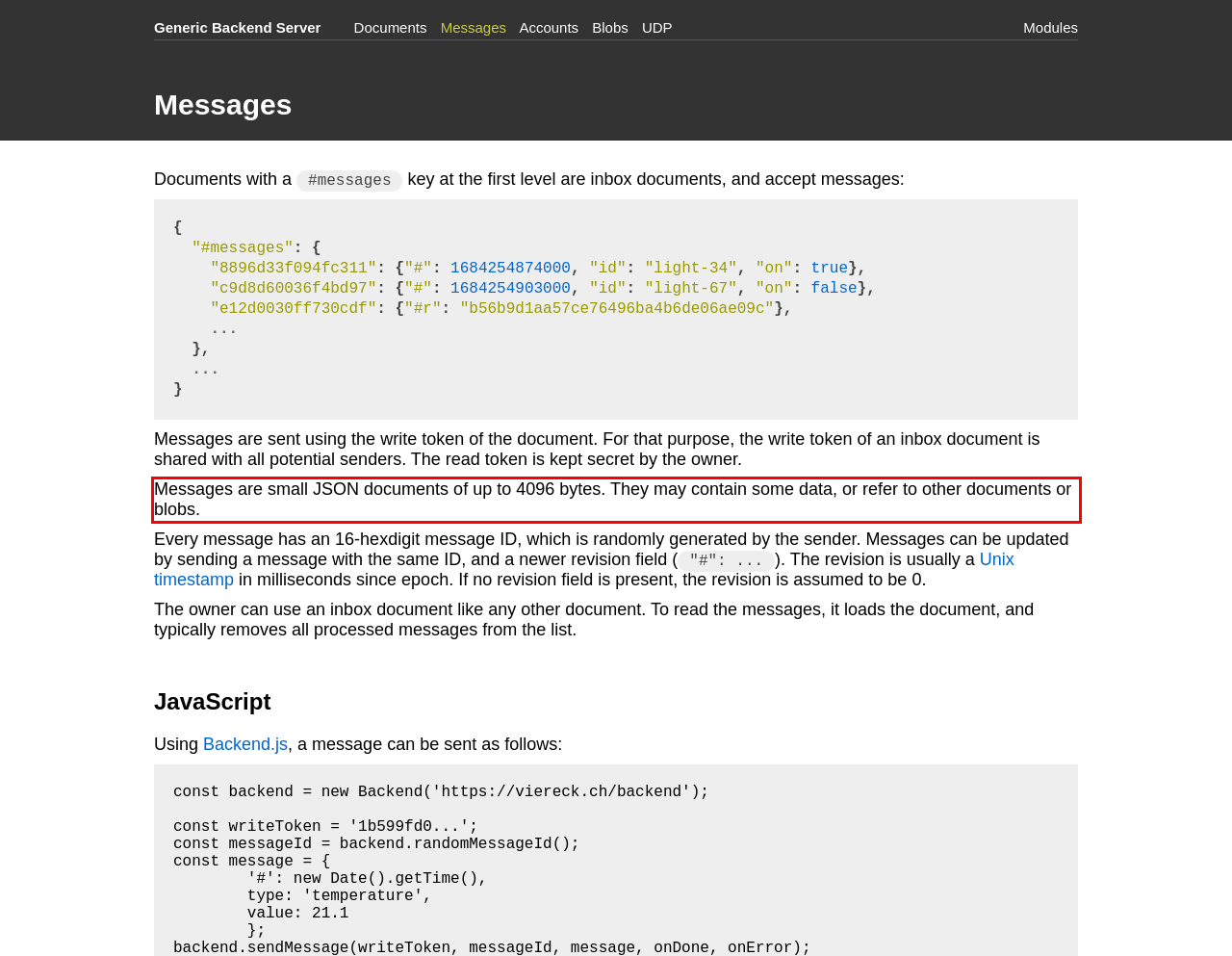Examine the webpage screenshot and use OCR to obtain the text inside the red bounding box.

Messages are small JSON documents of up to 4096 bytes. They may contain some data, or refer to other documents or blobs.